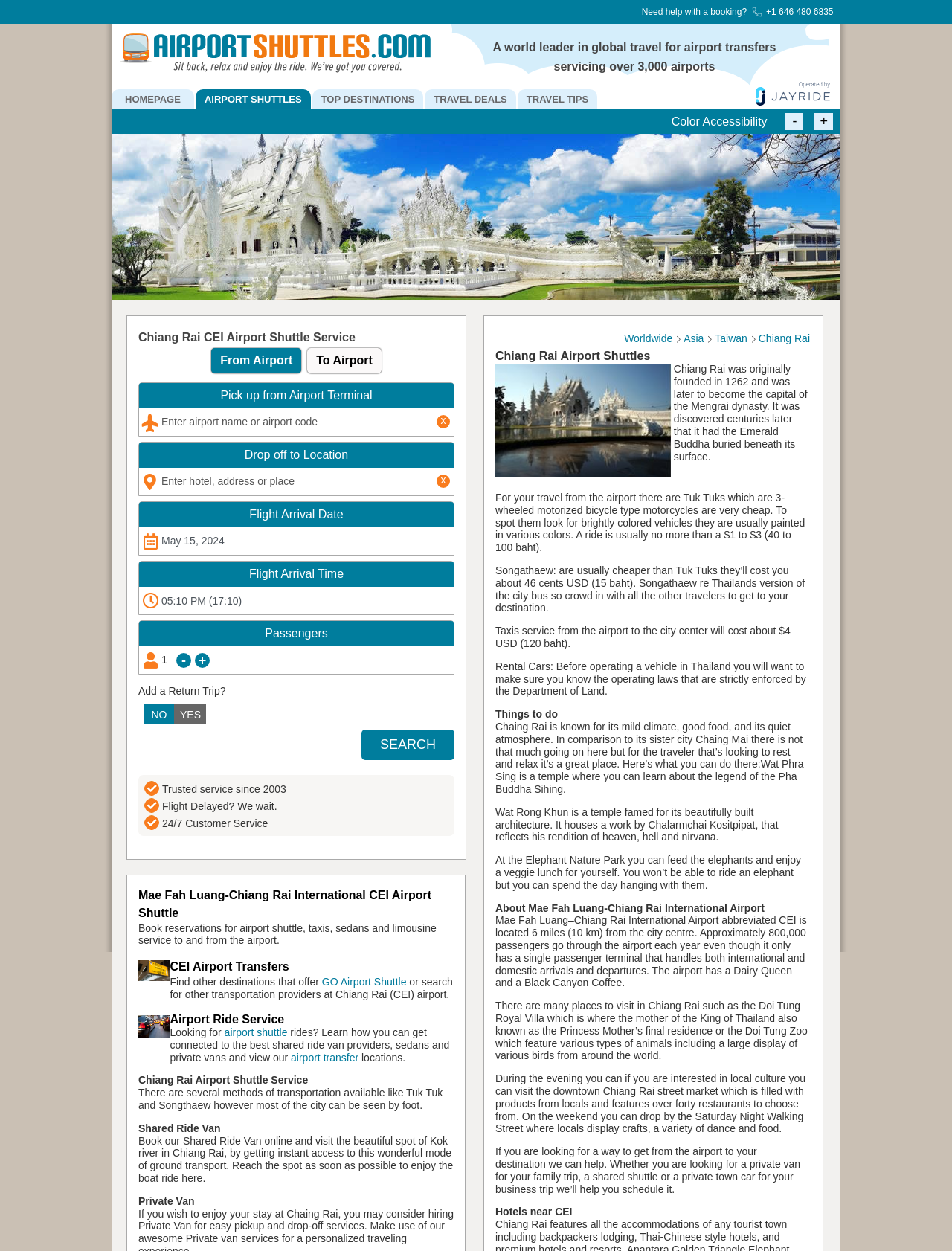Please locate the bounding box coordinates of the element that should be clicked to achieve the given instruction: "Enter pick up from airport terminal".

[0.146, 0.326, 0.477, 0.348]